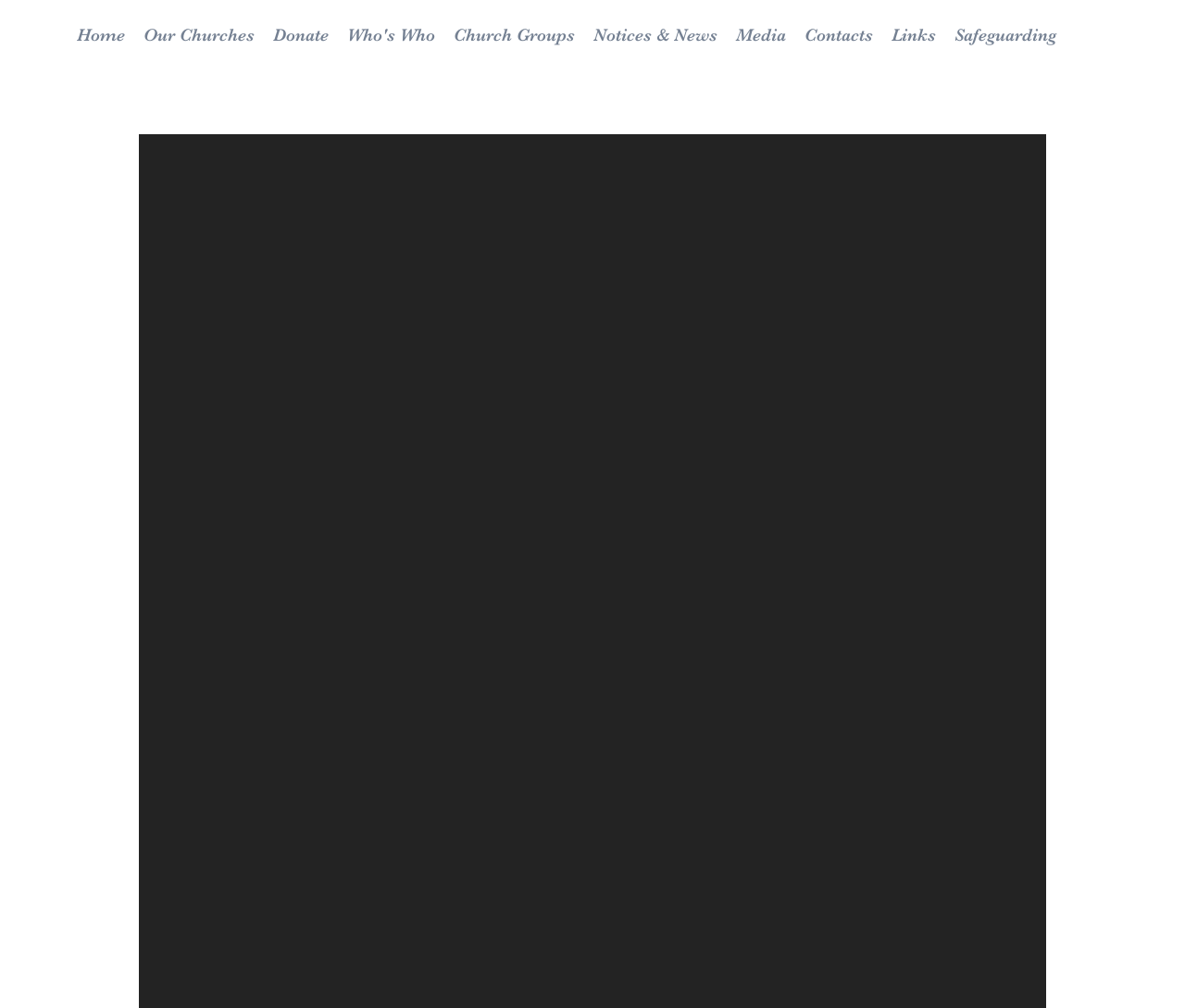Predict the bounding box coordinates of the area that should be clicked to accomplish the following instruction: "go to home page". The bounding box coordinates should consist of four float numbers between 0 and 1, i.e., [left, top, right, bottom].

[0.057, 0.021, 0.113, 0.049]